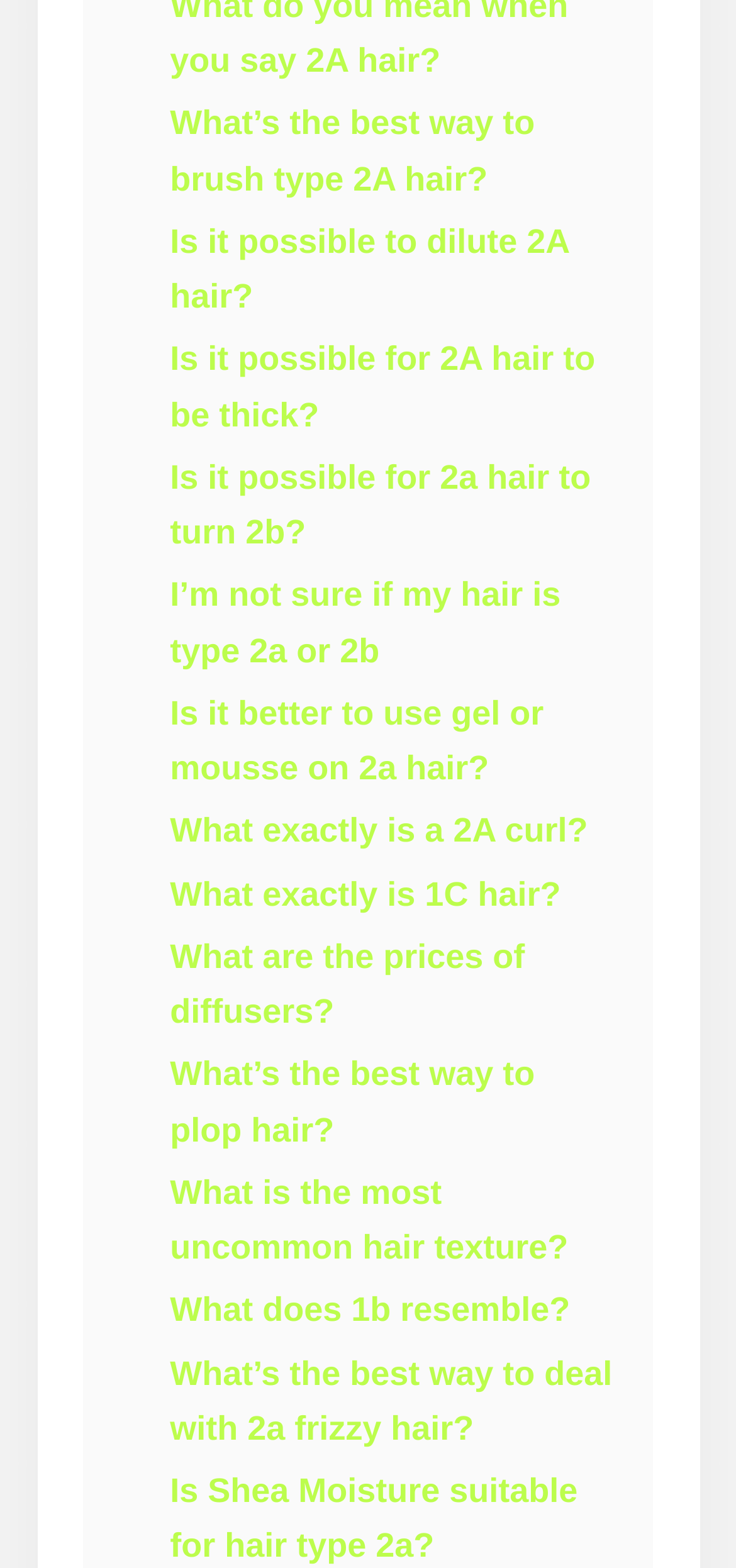Answer the question using only one word or a concise phrase: What type of hair is discussed in the first link?

2A hair